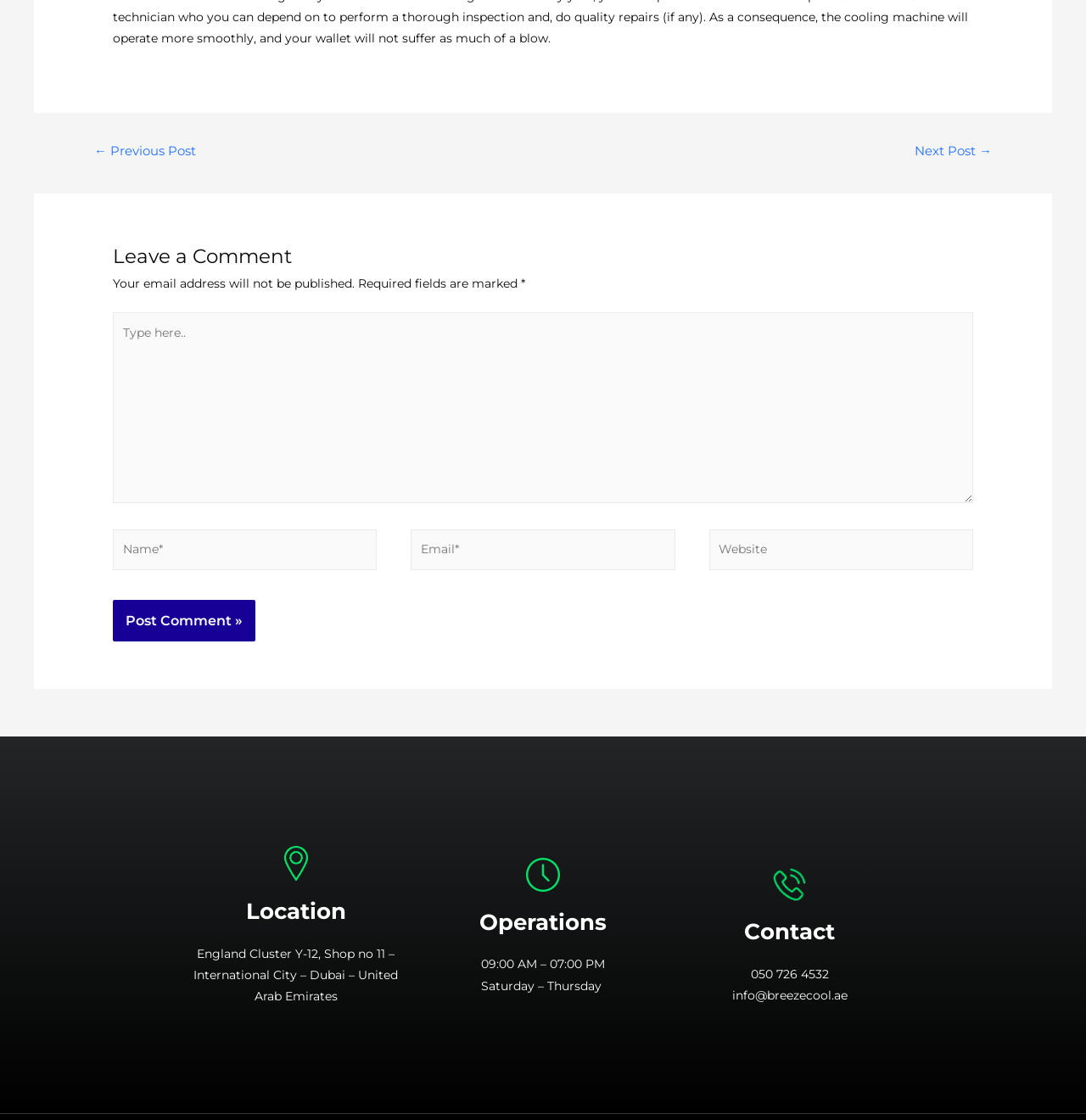Determine the bounding box coordinates of the clickable region to follow the instruction: "Enter your email in the 'Email*' field".

[0.378, 0.473, 0.622, 0.509]